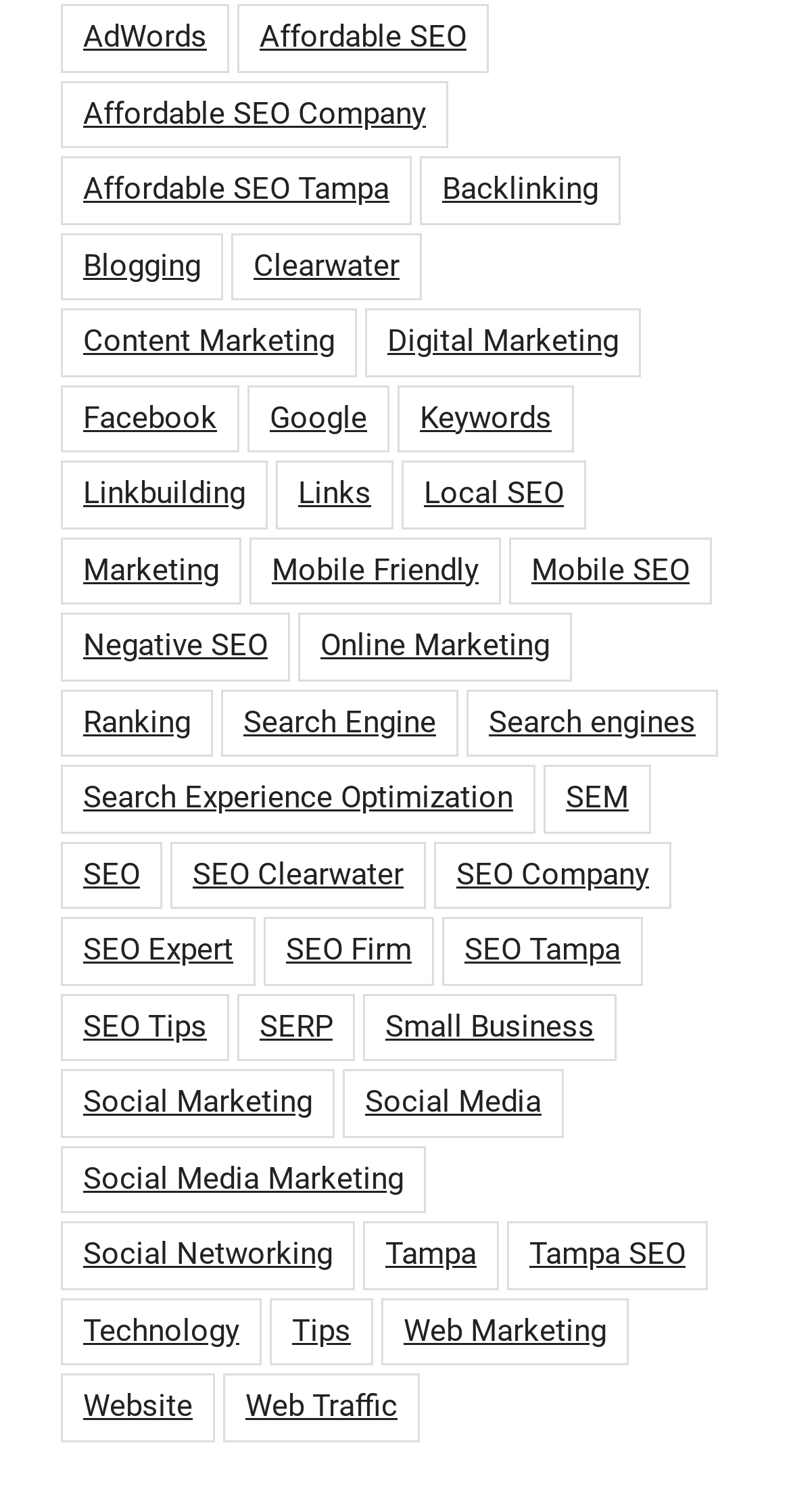Please indicate the bounding box coordinates of the element's region to be clicked to achieve the instruction: "Visit the 'Affordable SEO Company' page". Provide the coordinates as four float numbers between 0 and 1, i.e., [left, top, right, bottom].

[0.077, 0.053, 0.567, 0.098]